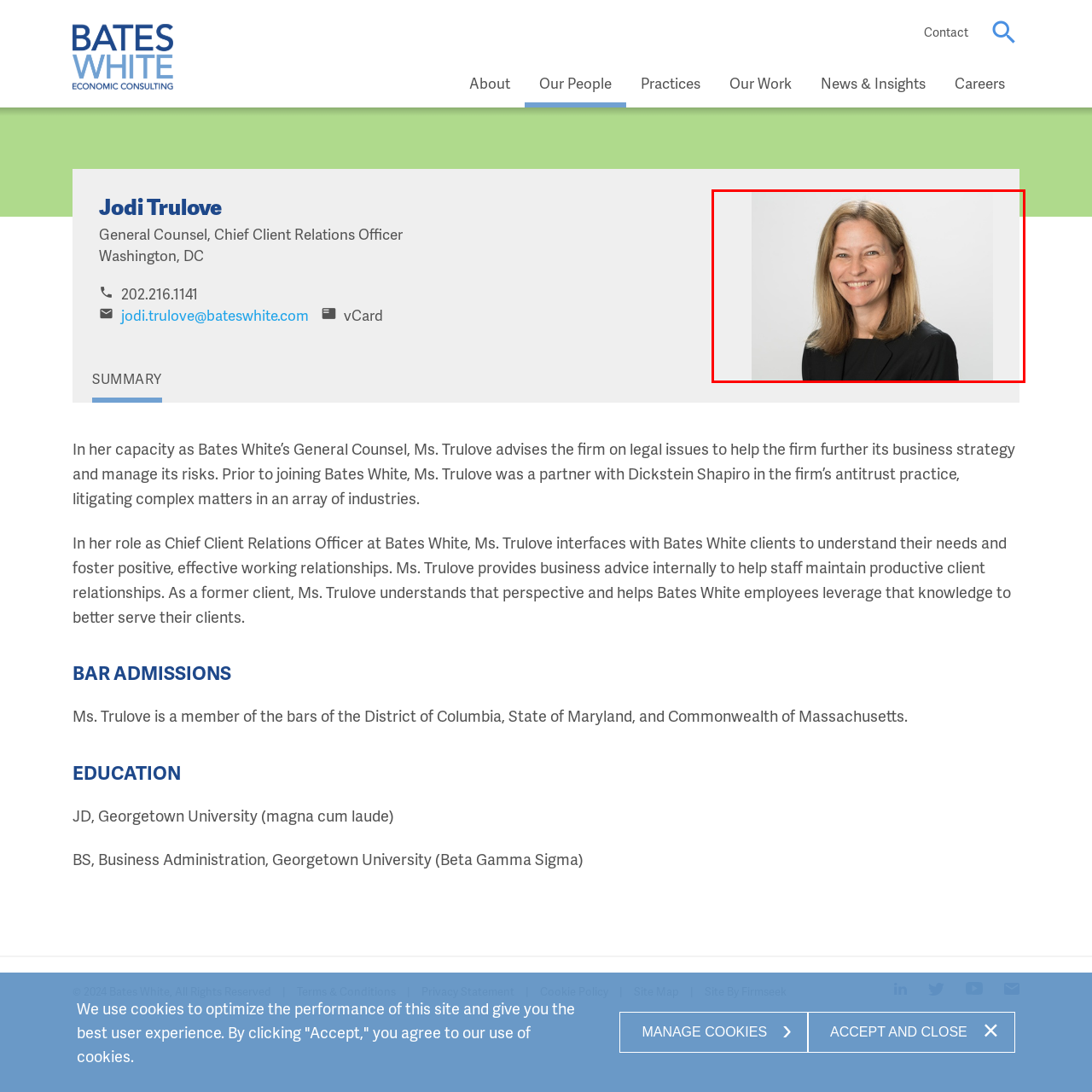What color is Jodi's blazer? Check the image surrounded by the red bounding box and reply with a single word or a short phrase.

Black